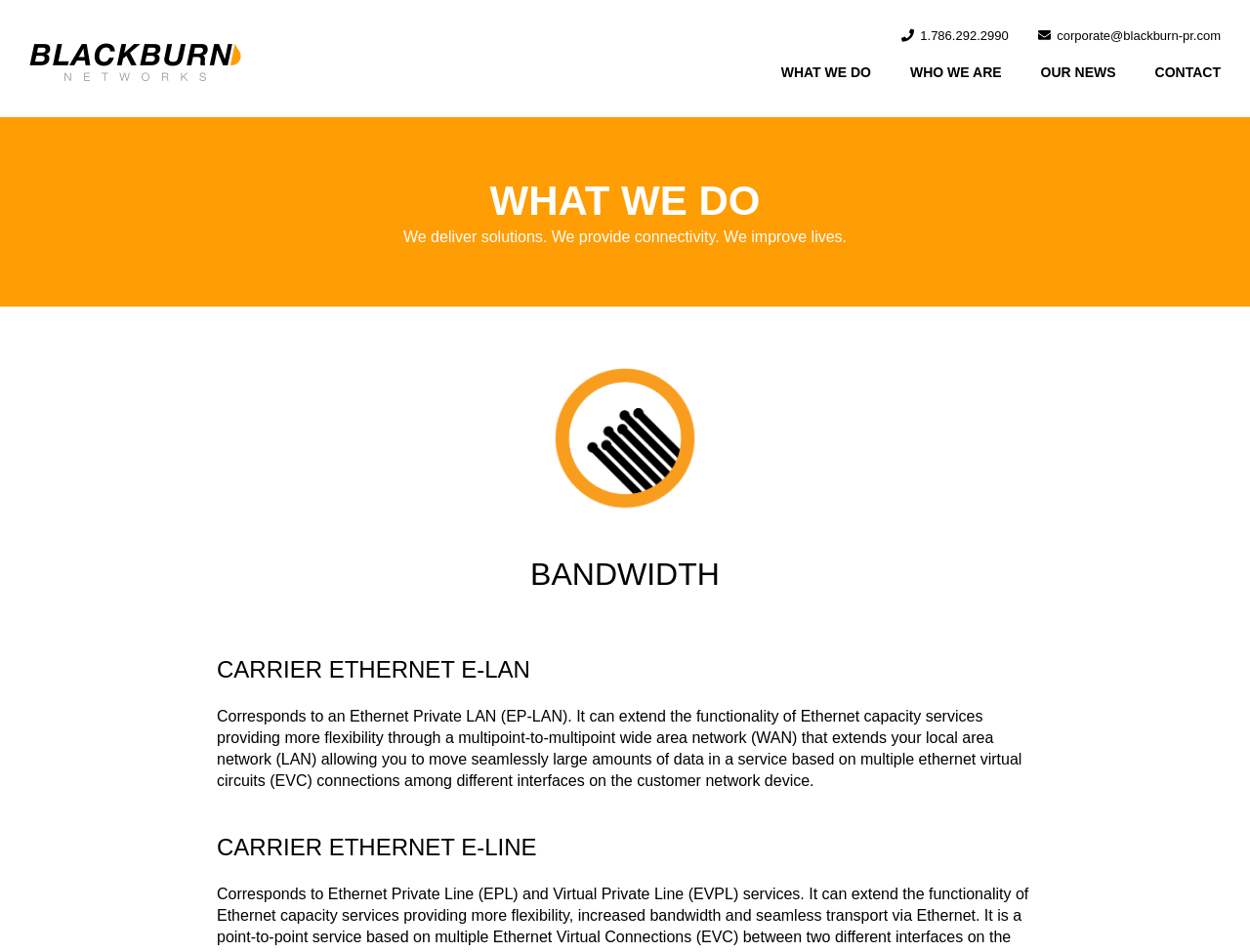Provide a thorough description of this webpage.

The webpage is about Blackburn Technologies, a company that provides ultra-fast broadband connectivity and telecom products and services. At the top, there are five links: an empty link, followed by "WHAT WE DO", "WHO WE ARE", "OUR NEWS", and "CONTACT", aligned horizontally and evenly spaced. Below these links, there are two static text elements, one displaying a phone number and the other an email address.

The main content of the webpage is divided into two sections. The first section has a heading "WHAT WE DO" and a subheading that reads "We deliver solutions. We provide connectivity. We improve lives." The second section has an image, a heading "BANDWIDTH", and a subheading "CARRIER ETHERNET E-LAN". Below the image, there is a detailed description of the Carrier Ethernet E-LAN service, which explains its functionality and benefits.

Further down the page, there is another heading "CARRIER ETHERNET E-LINE", which appears to be a separate section or service offered by the company. Overall, the webpage has a clean and organized structure, with clear headings and concise text that effectively communicates the company's services and products.